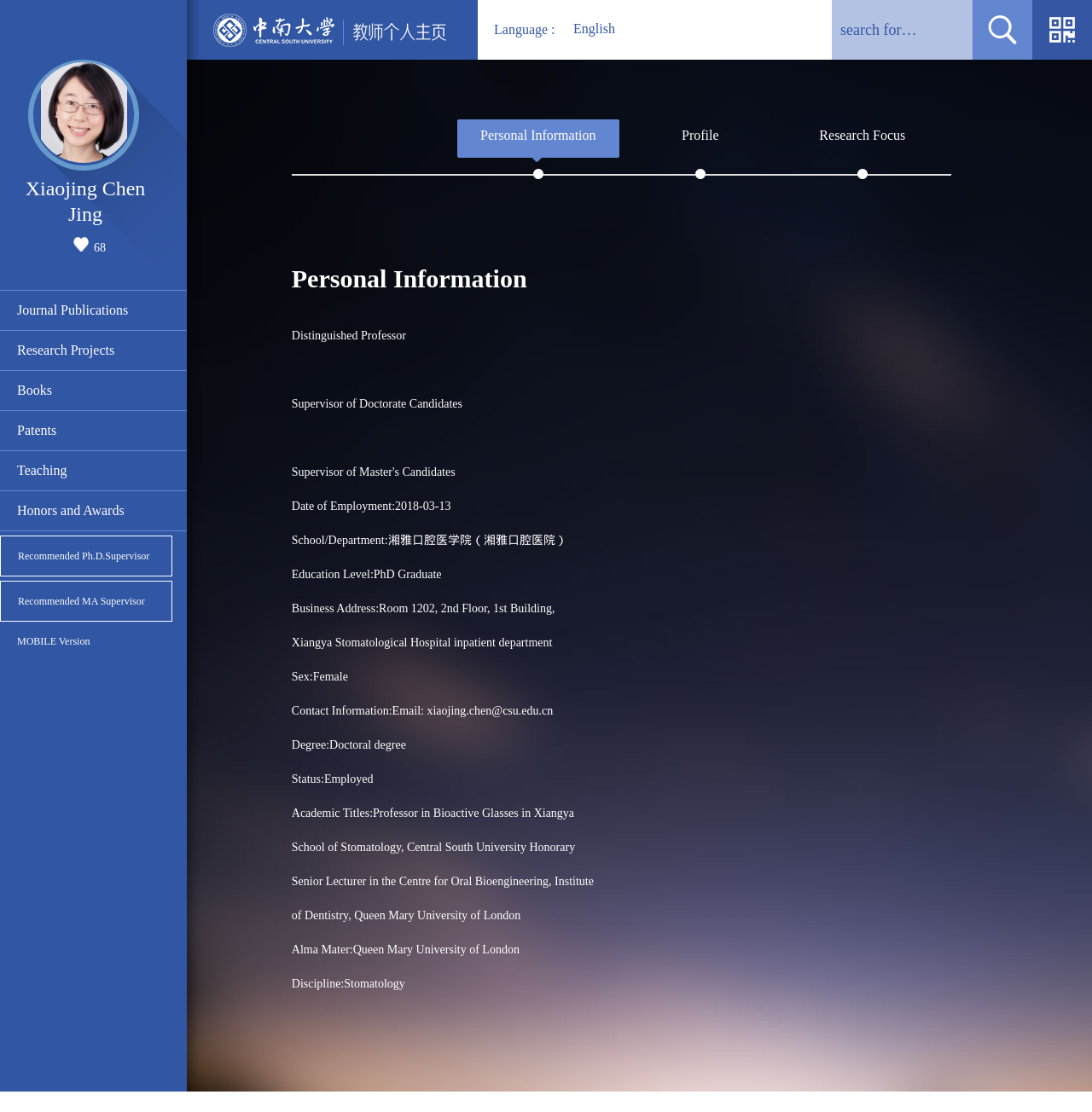Please find the bounding box coordinates of the section that needs to be clicked to achieve this instruction: "view journal publications".

[0.016, 0.262, 0.127, 0.297]